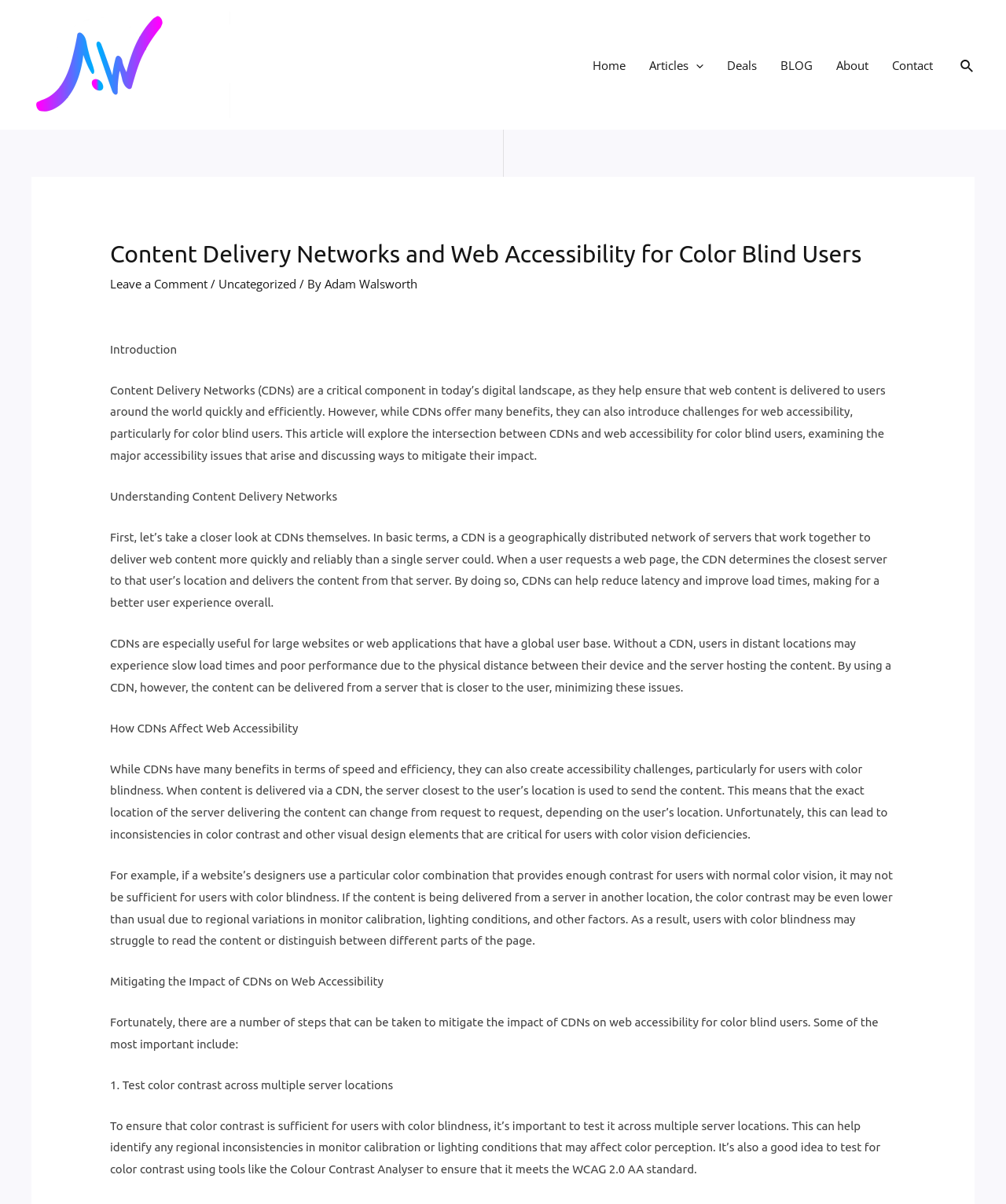What is the main topic of this article?
Please answer the question with as much detail as possible using the screenshot.

I determined the main topic by reading the introduction, which explains that the article will explore the intersection between Content Delivery Networks (CDNs) and web accessibility for color blind users. The article's focus is on the challenges CDNs pose to web accessibility and ways to mitigate them.